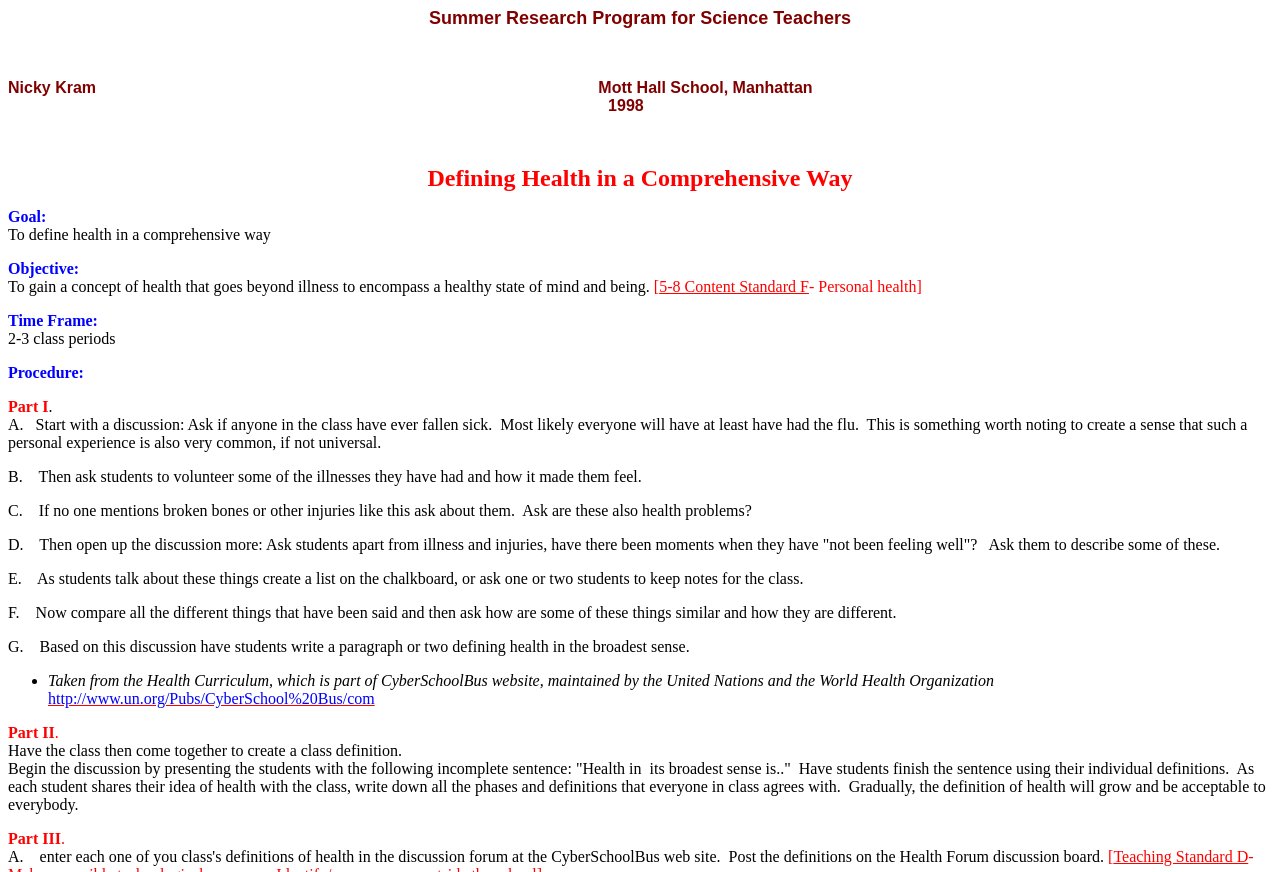Using the provided element description: "http://www.un.org/Pubs/CyberSchool%20Bus/com", determine the bounding box coordinates of the corresponding UI element in the screenshot.

[0.038, 0.791, 0.293, 0.811]